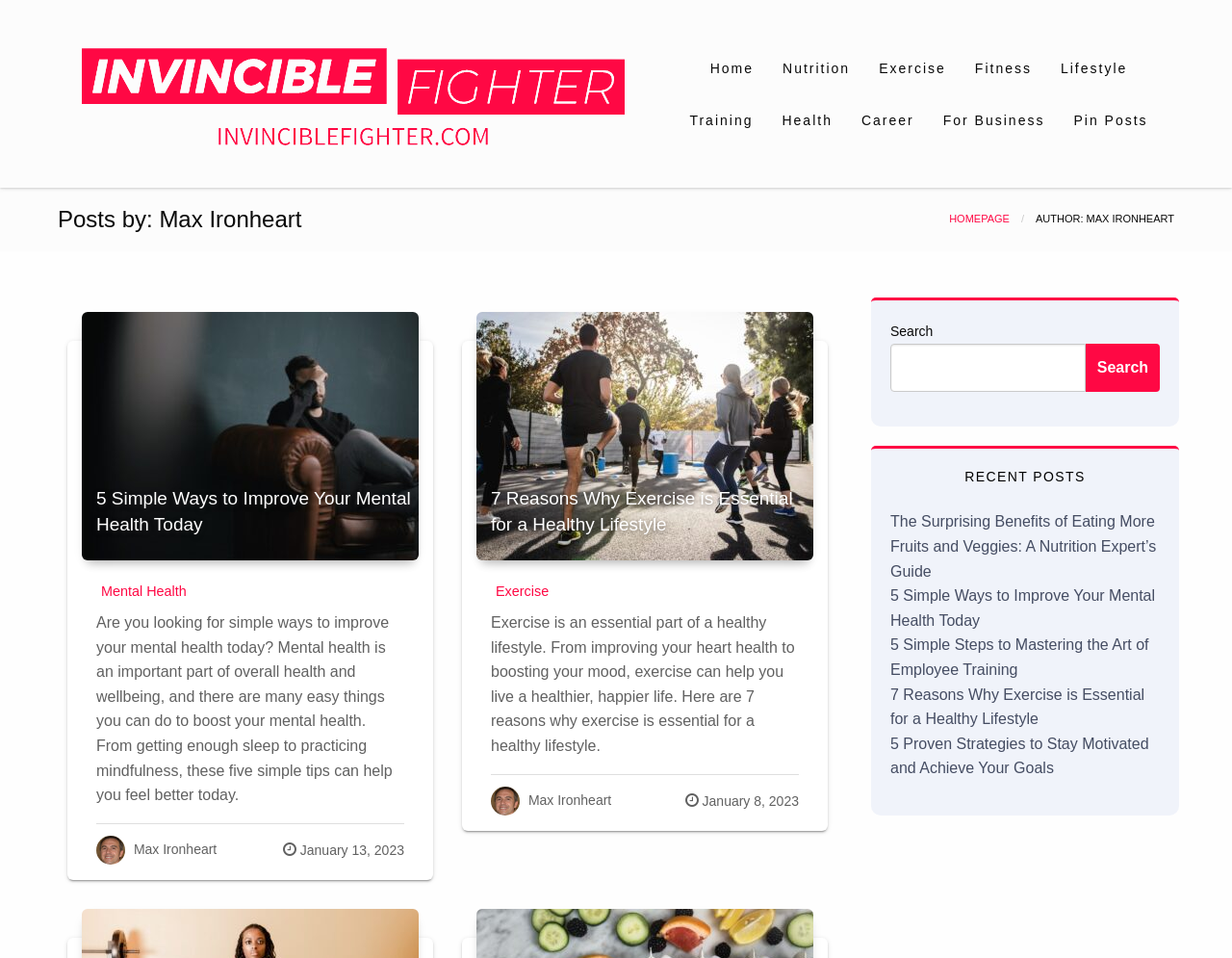Can you show the bounding box coordinates of the region to click on to complete the task described in the instruction: "Check the recent post 'The Surprising Benefits of Eating More Fruits and Veggies: A Nutrition Expert’s Guide'"?

[0.723, 0.536, 0.939, 0.605]